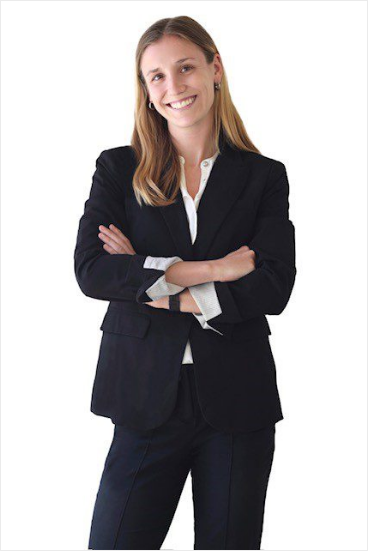What is Kathleen wearing?
From the details in the image, provide a complete and detailed answer to the question.

According to the caption, Kathleen is dressed professionally in a black blazer and navy trousers, which suggests that her attire consists of these two items.